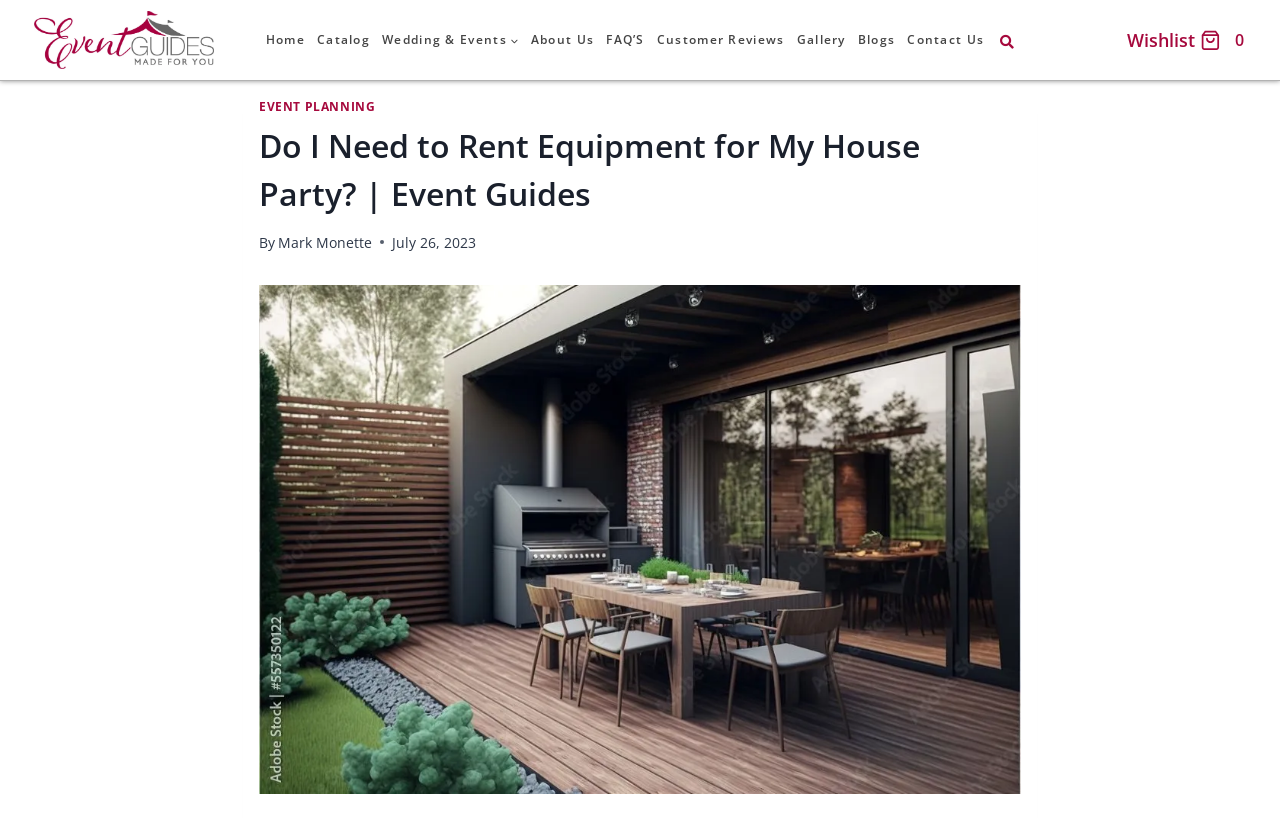Provide the bounding box coordinates of the HTML element described by the text: "Blogs".

[0.665, 0.0, 0.704, 0.098]